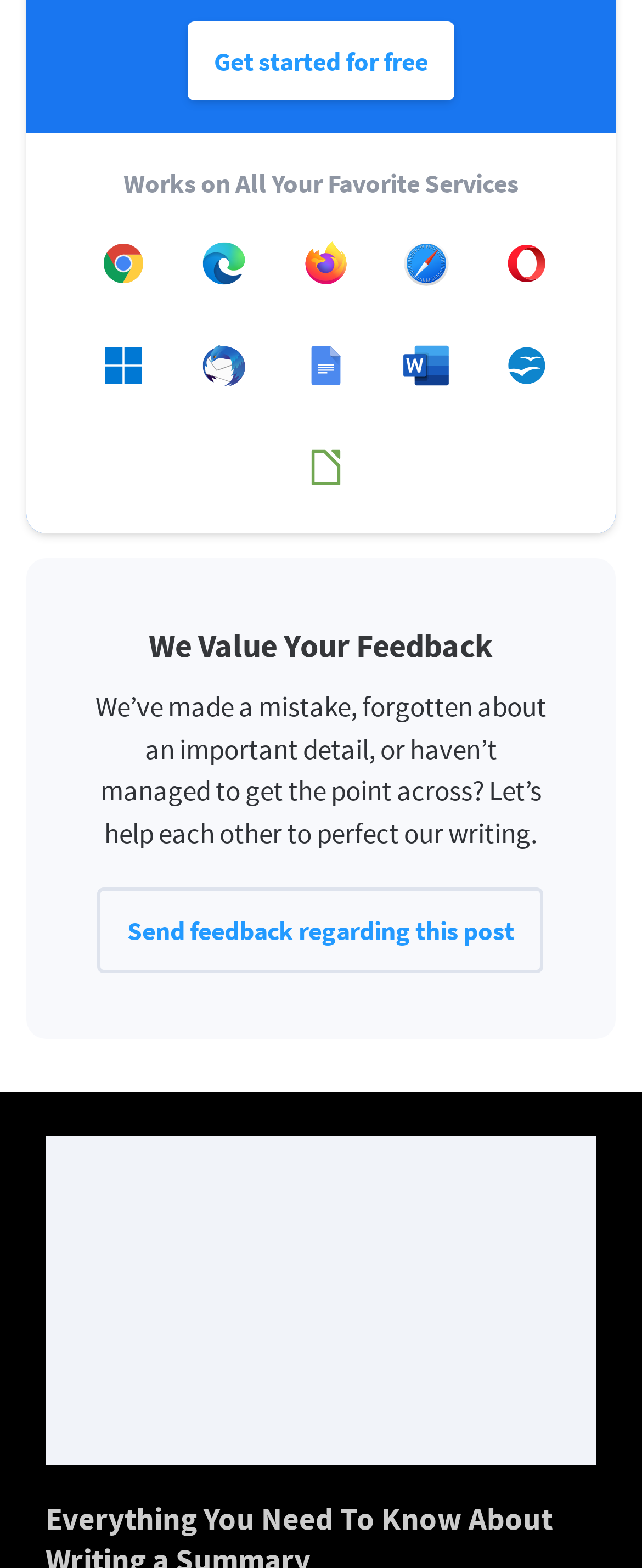Bounding box coordinates are to be given in the format (top-left x, top-left y, bottom-right x, bottom-right y). All values must be floating point numbers between 0 and 1. Provide the bounding box coordinate for the UI element described as: Get started for free

[0.292, 0.014, 0.708, 0.064]